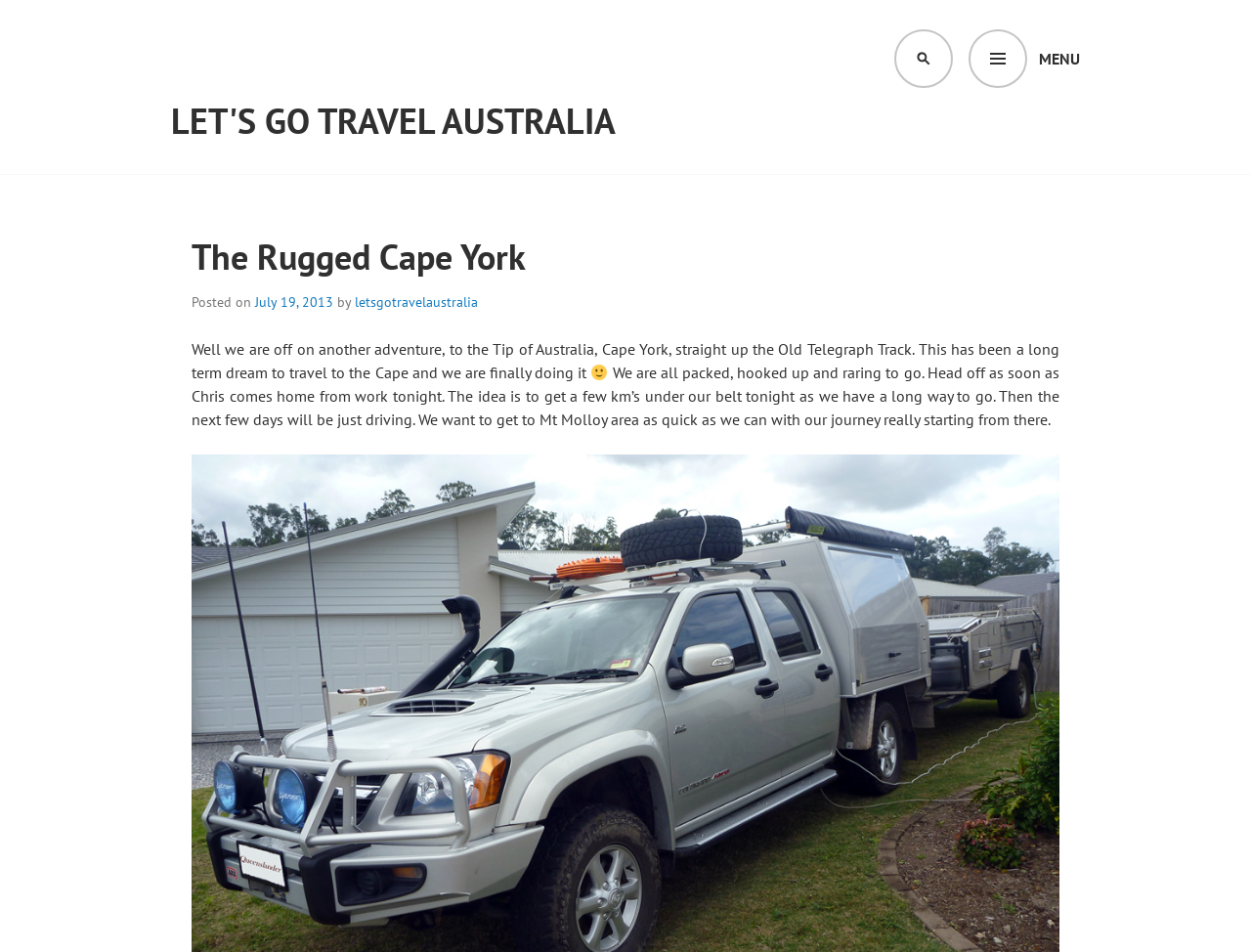Refer to the screenshot and answer the following question in detail:
What is the emotion expressed by the image?

The emotion expressed by the image can be determined by looking at the image, which is a smiling face 🙂, indicating happiness.